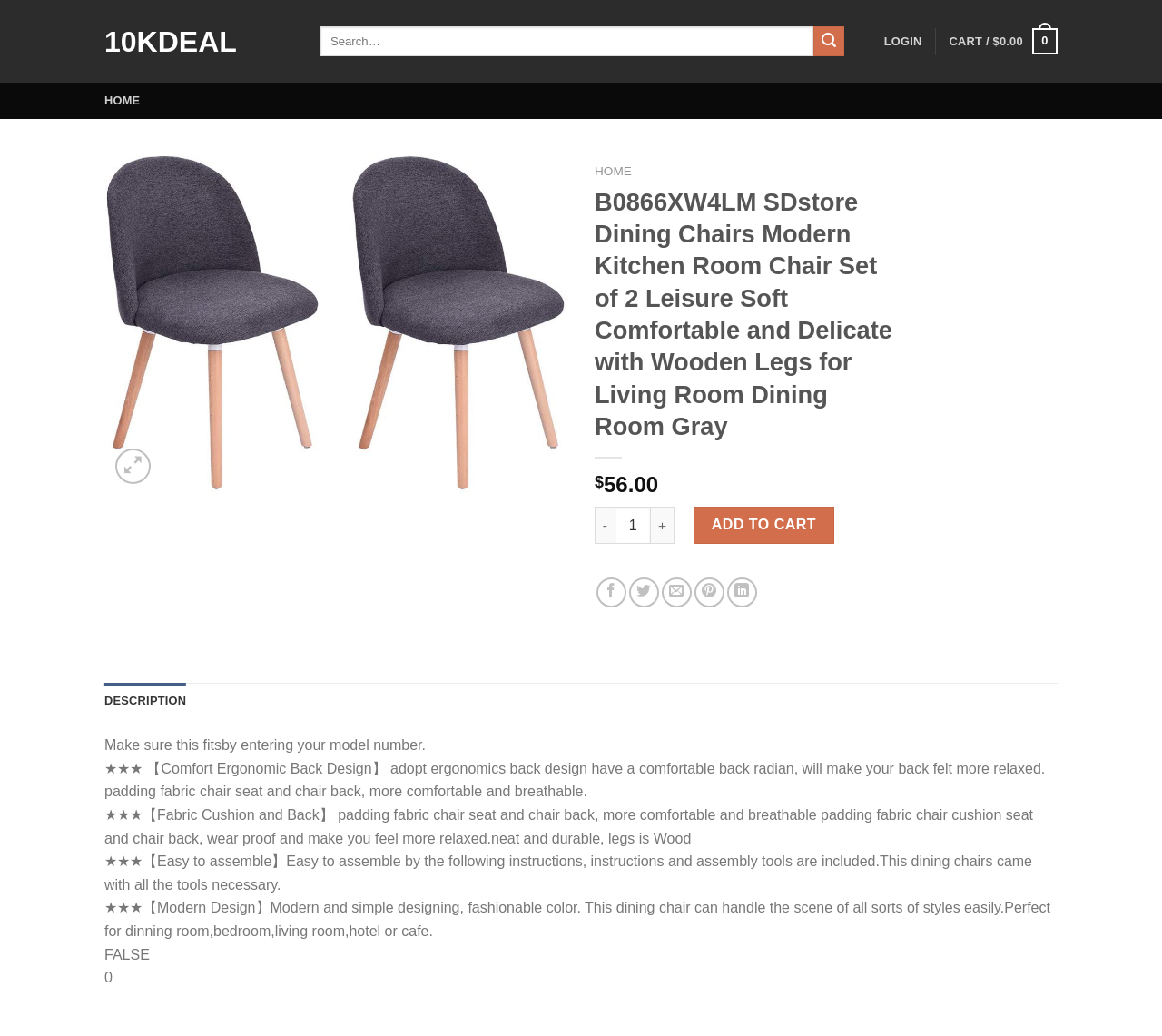Pinpoint the bounding box coordinates of the element you need to click to execute the following instruction: "Add product to cart". The bounding box should be represented by four float numbers between 0 and 1, in the format [left, top, right, bottom].

[0.597, 0.489, 0.718, 0.525]